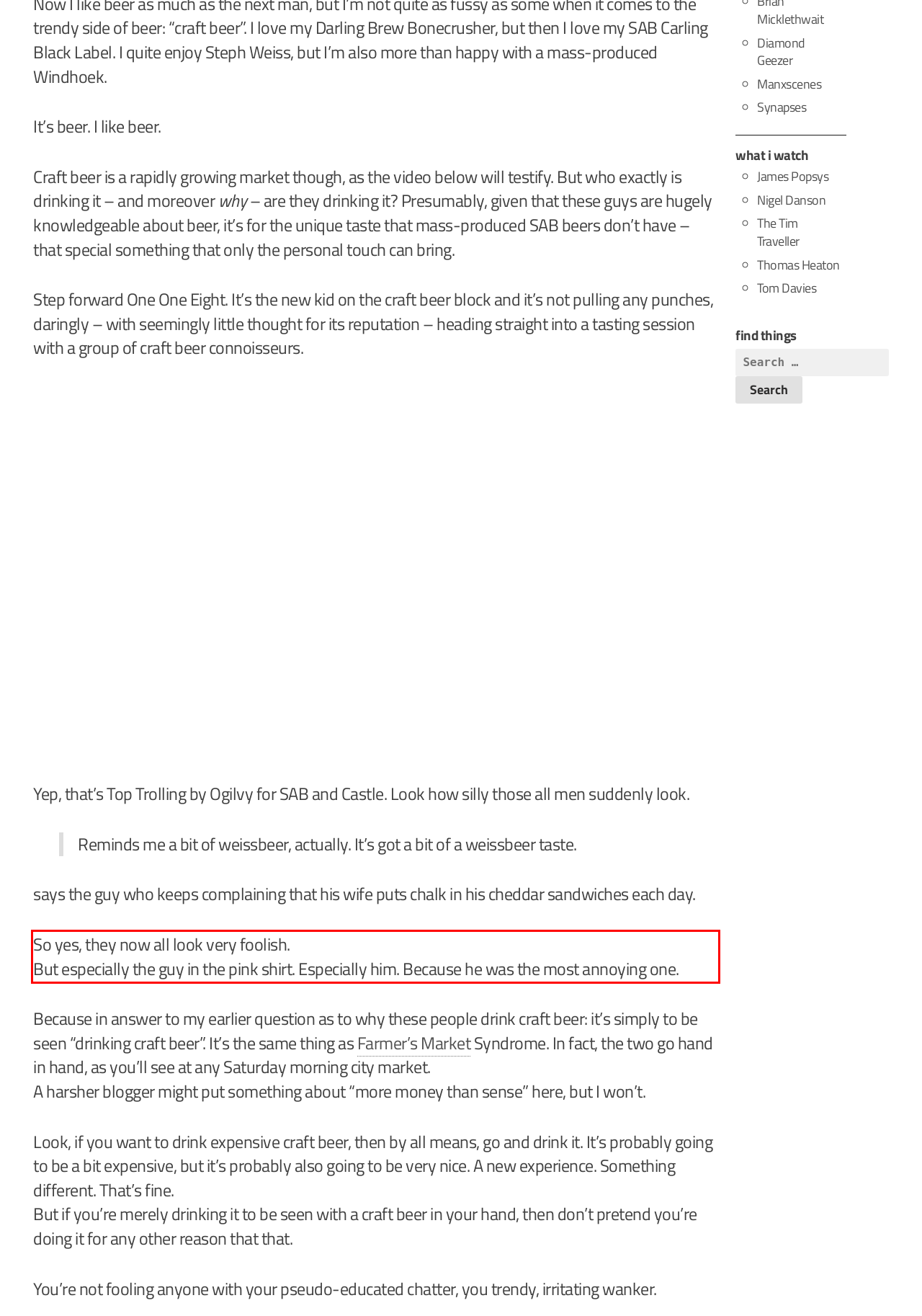From the provided screenshot, extract the text content that is enclosed within the red bounding box.

So yes, they now all look very foolish. But especially the guy in the pink shirt. Especially him. Because he was the most annoying one.